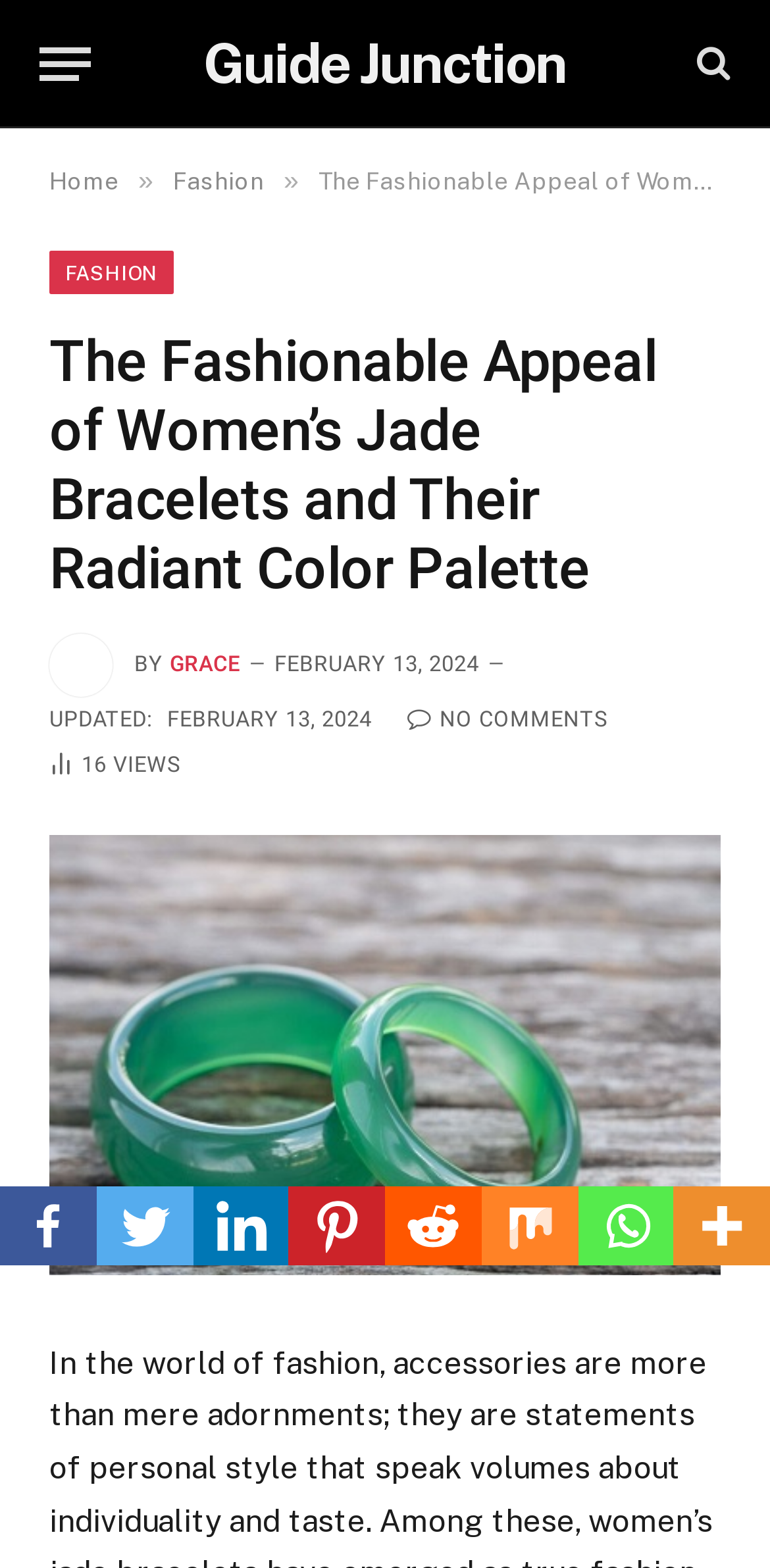Determine the bounding box coordinates of the clickable element necessary to fulfill the instruction: "Read more about Walker season 2". Provide the coordinates as four float numbers within the 0 to 1 range, i.e., [left, top, right, bottom].

None